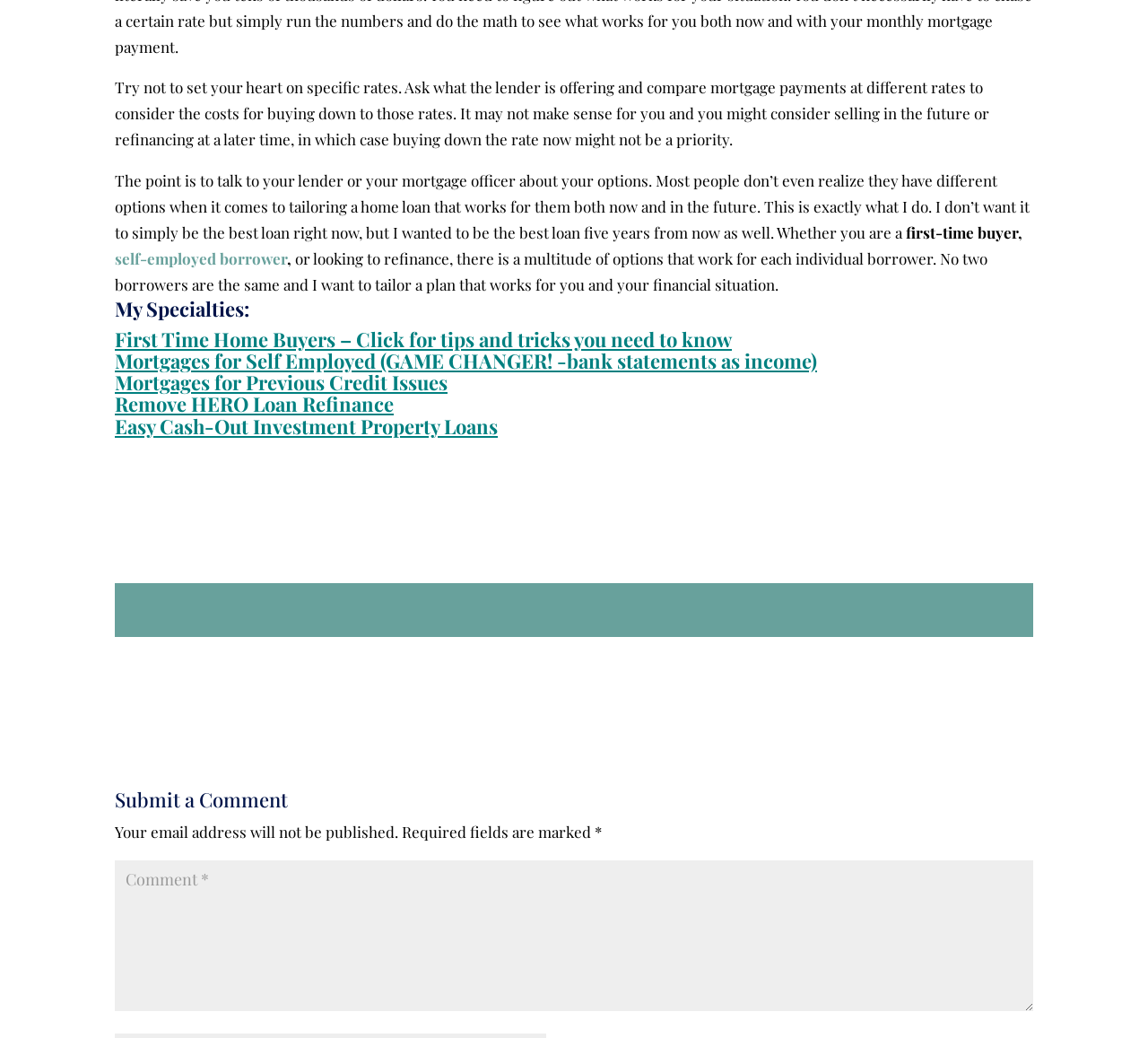Please determine the bounding box coordinates, formatted as (top-left x, top-left y, bottom-right x, bottom-right y), with all values as floating point numbers between 0 and 1. Identify the bounding box of the region described as: http://www.psr.org/site/DocServer/Nuclear_Subsidies_in_Energy_Act.pdf?docID=5501

None